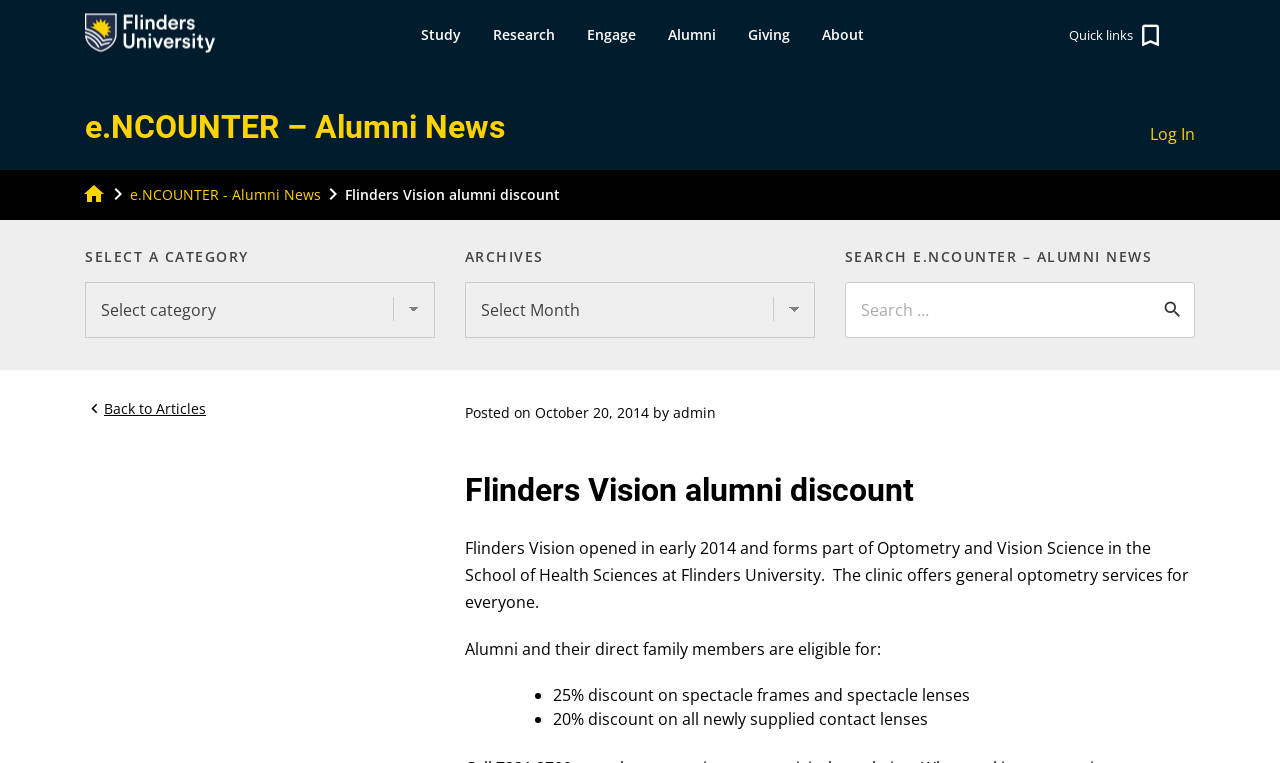What is the name of the university?
Based on the image, give a one-word or short phrase answer.

Flinders University